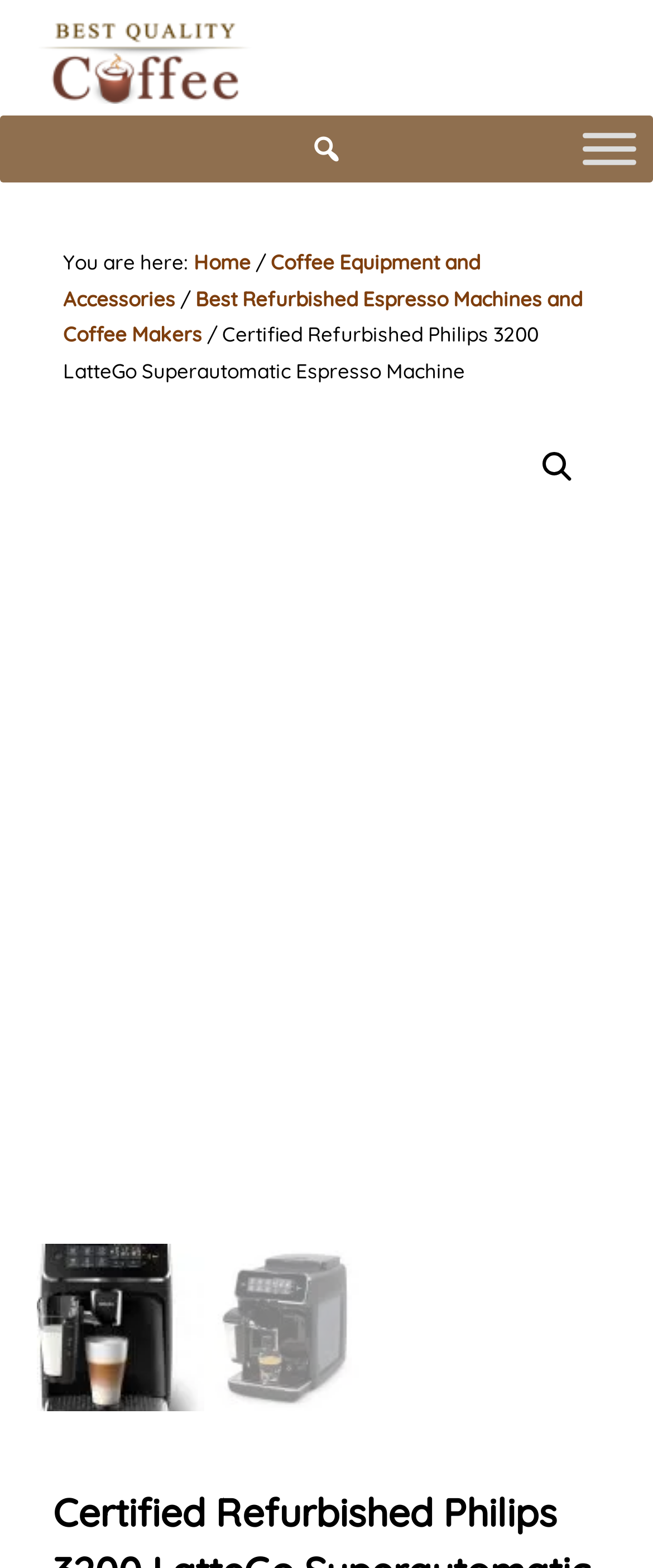Identify and provide the main heading of the webpage.

Certified Refurbished Philips 3200 LatteGo Superautomatic Espresso Machine